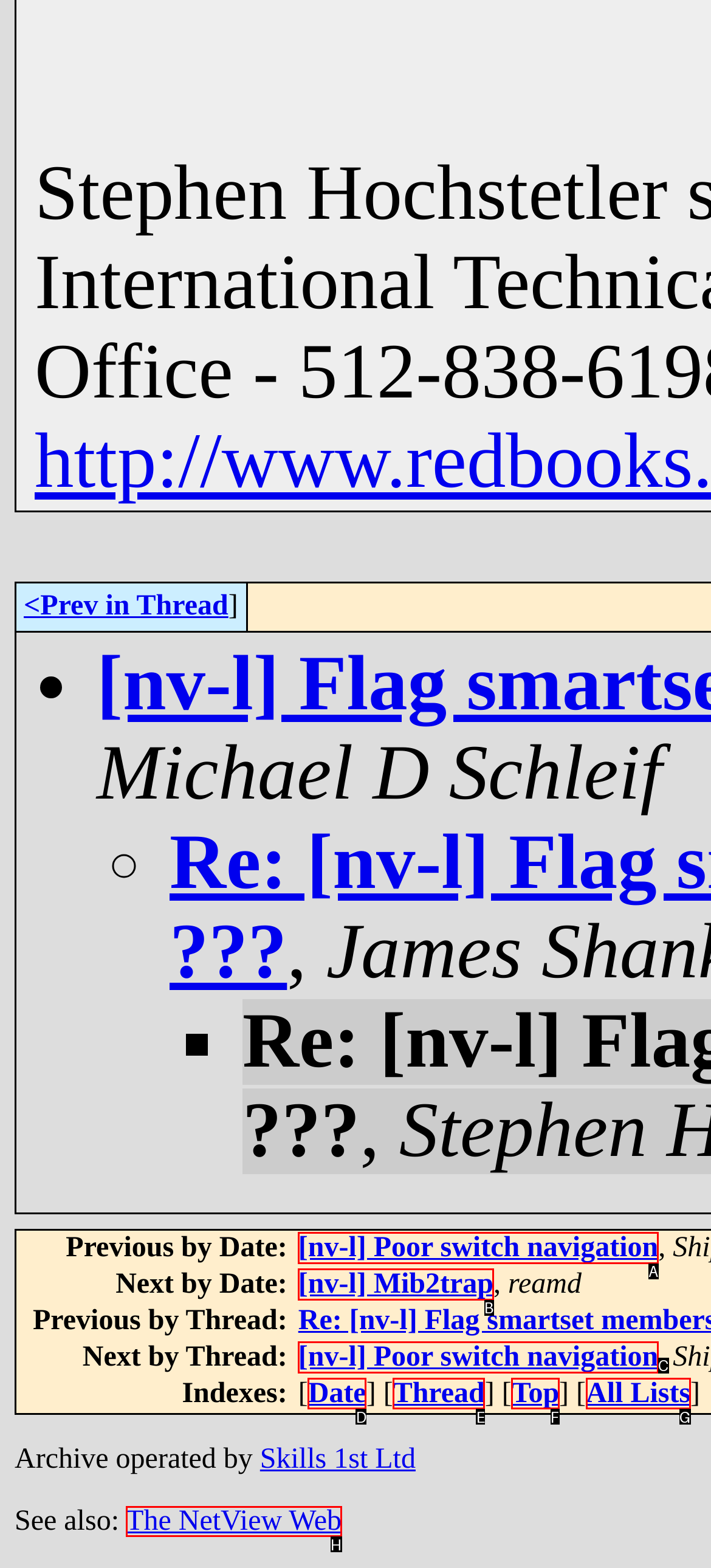Select the letter of the UI element you need to click to complete this task: view poor switch navigation.

A